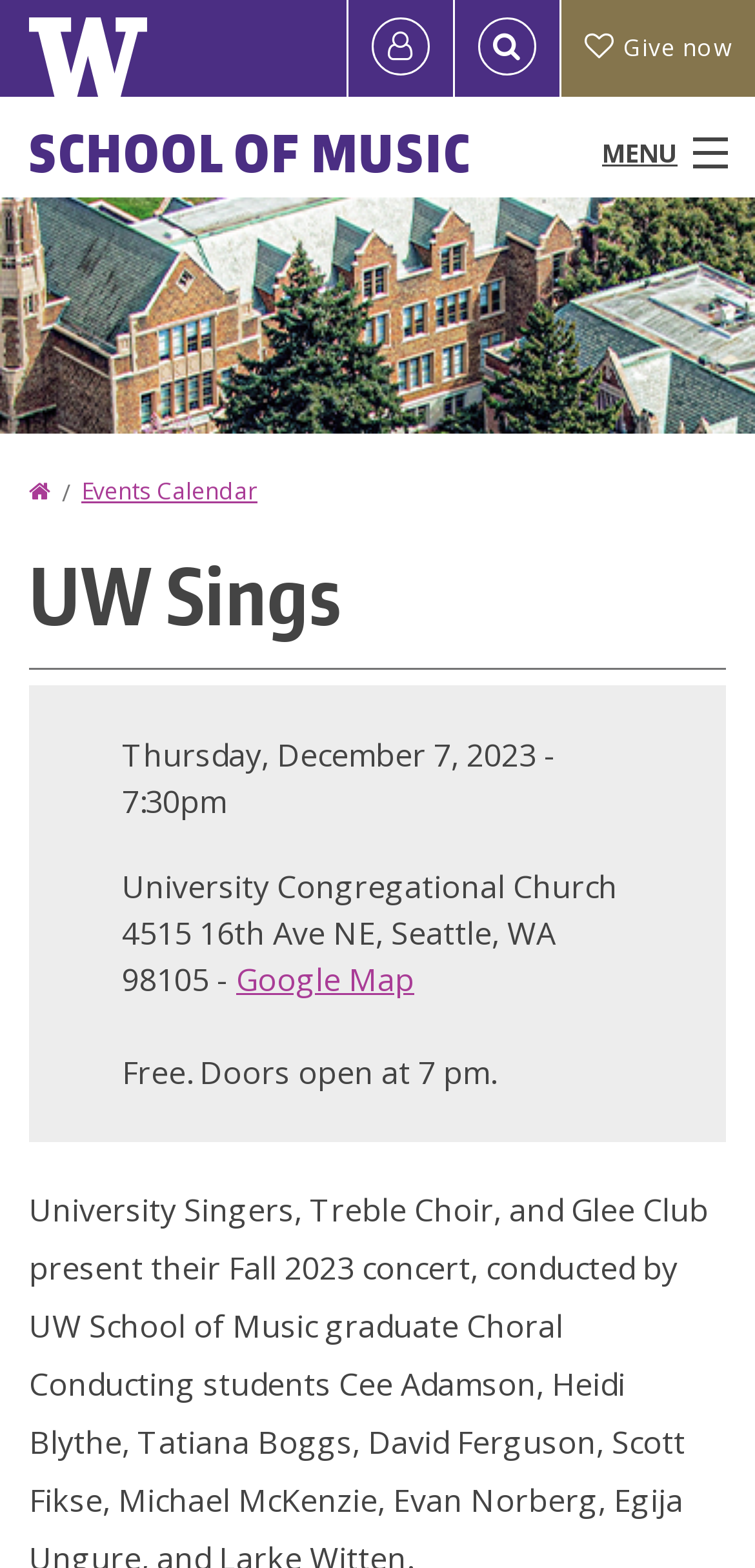What is the link to view the event location on a map?
Utilize the image to construct a detailed and well-explained answer.

I found the link to view the event location on a map by looking at the link 'Google Map' which is associated with the address of the University Congregational Church.